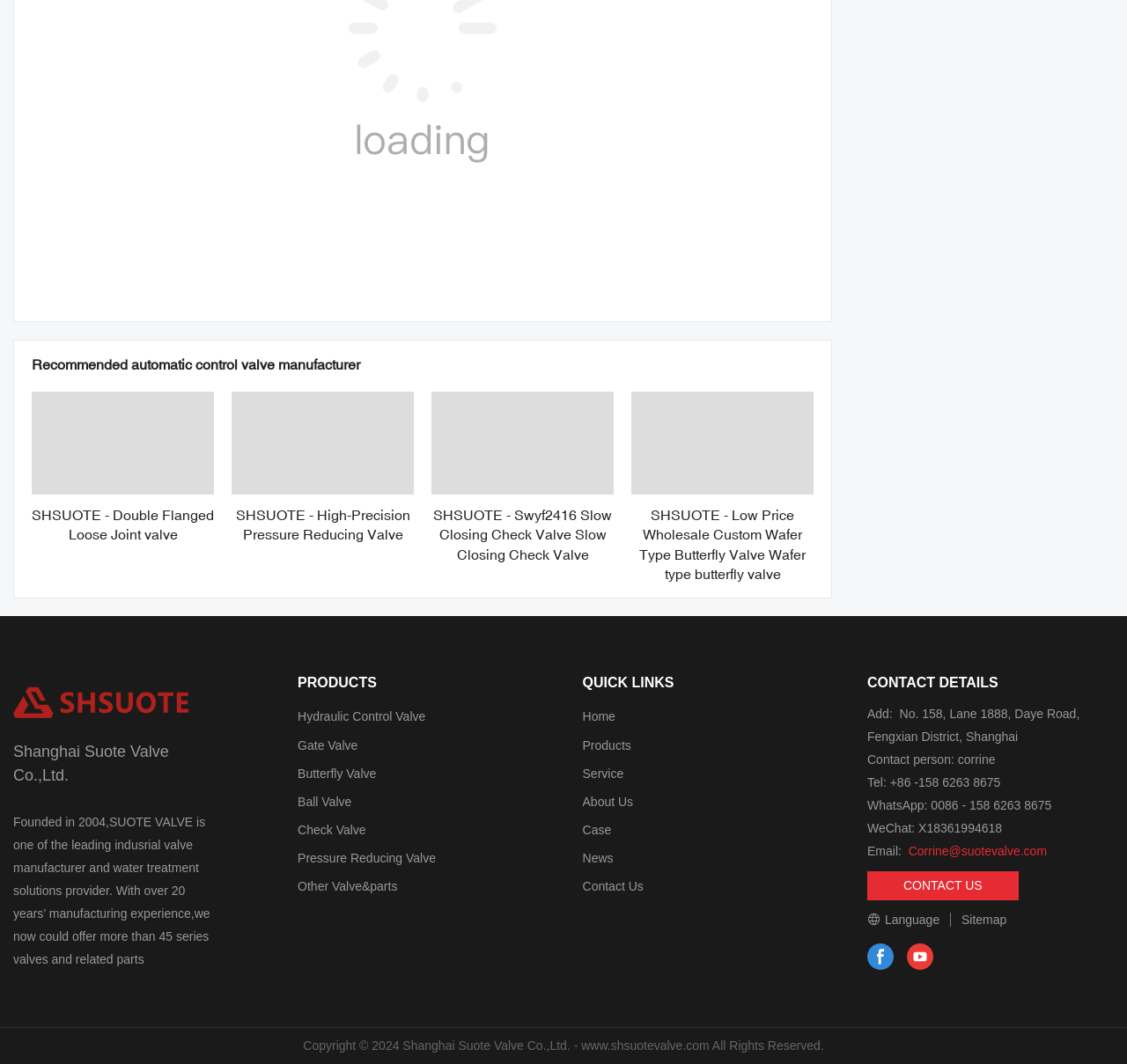Predict the bounding box coordinates for the UI element described as: "Hydraulic Control Valve". The coordinates should be four float numbers between 0 and 1, presented as [left, top, right, bottom].

[0.264, 0.667, 0.378, 0.68]